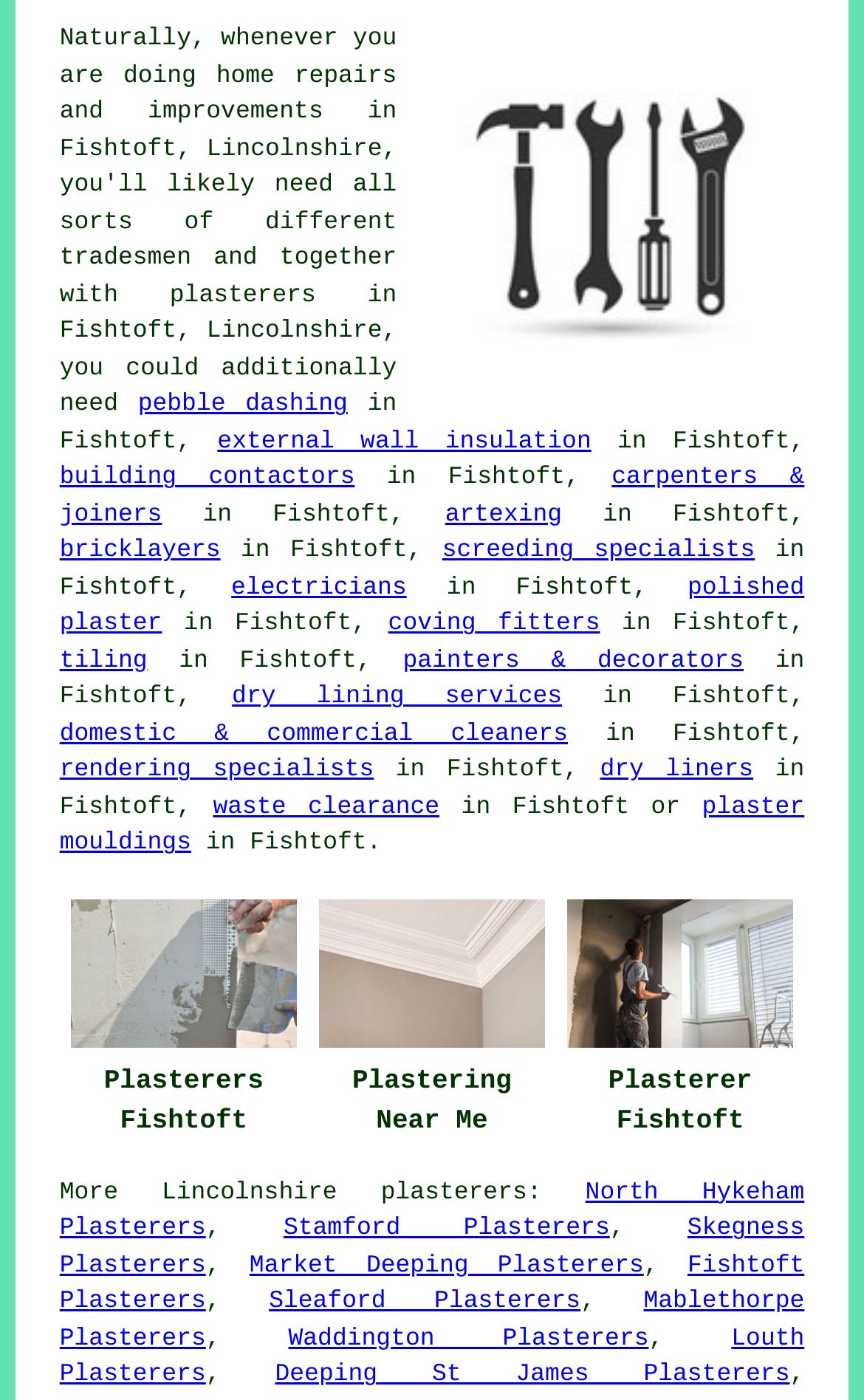Locate the bounding box coordinates of the element to click to perform the following action: 'explore electricians'. The coordinates should be given as four float values between 0 and 1, in the form of [left, top, right, bottom].

[0.268, 0.411, 0.471, 0.43]